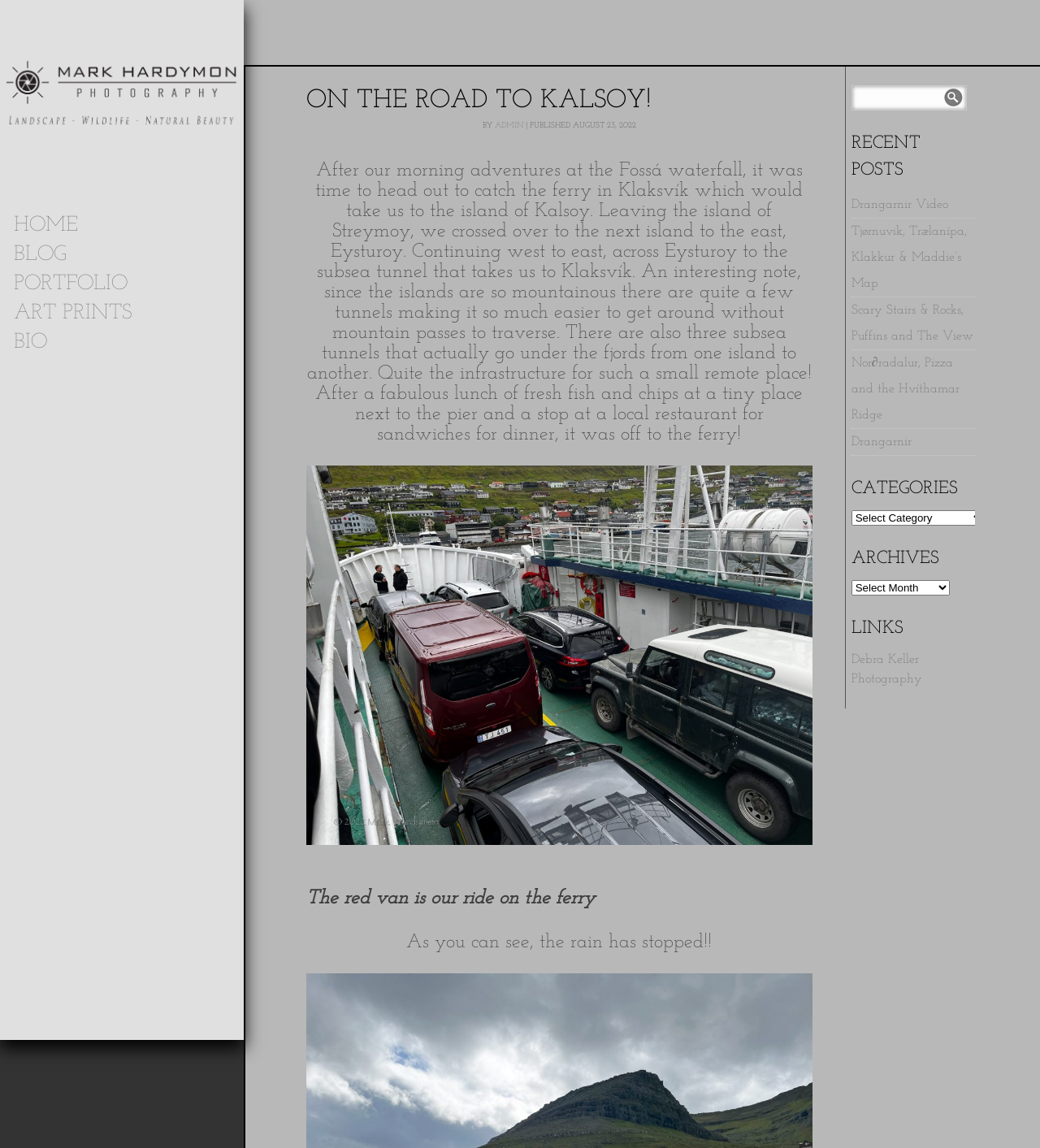Determine the bounding box for the described UI element: "Art Prints".

[0.0, 0.261, 0.234, 0.286]